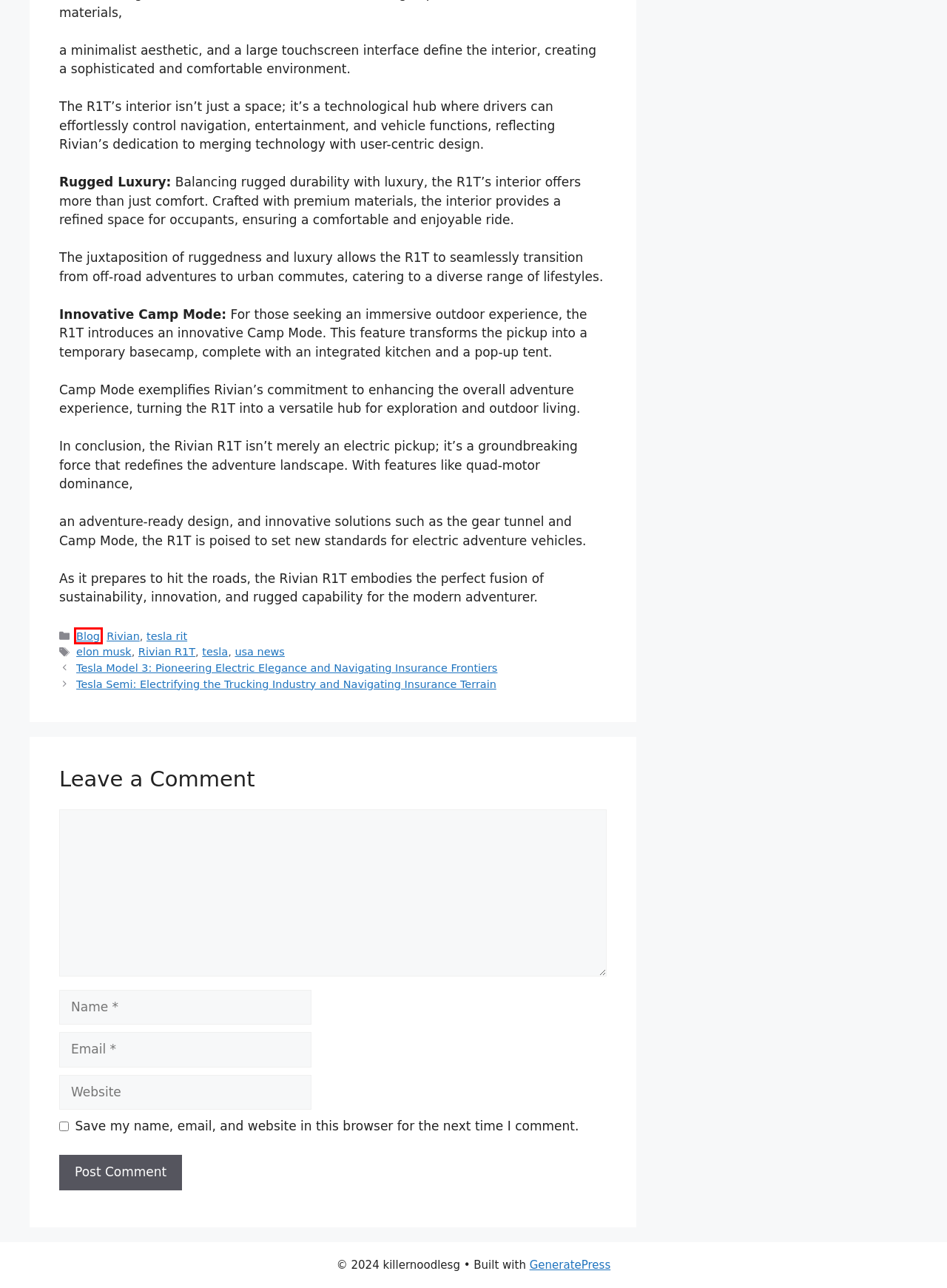A screenshot of a webpage is provided, featuring a red bounding box around a specific UI element. Identify the webpage description that most accurately reflects the new webpage after interacting with the selected element. Here are the candidates:
A. tesla - killernoodlesg
B. Rivian R1T - killernoodlesg
C. elon musk - killernoodlesg
D. usa news - killernoodlesg
E. tesla rit - killernoodlesg
F. Blog - killernoodlesg
G. Rivian - killernoodlesg
H. Tesla Semi: Electrifying the Trucking Industry and Navigating Insurance Terrain - killernoodlesg

F